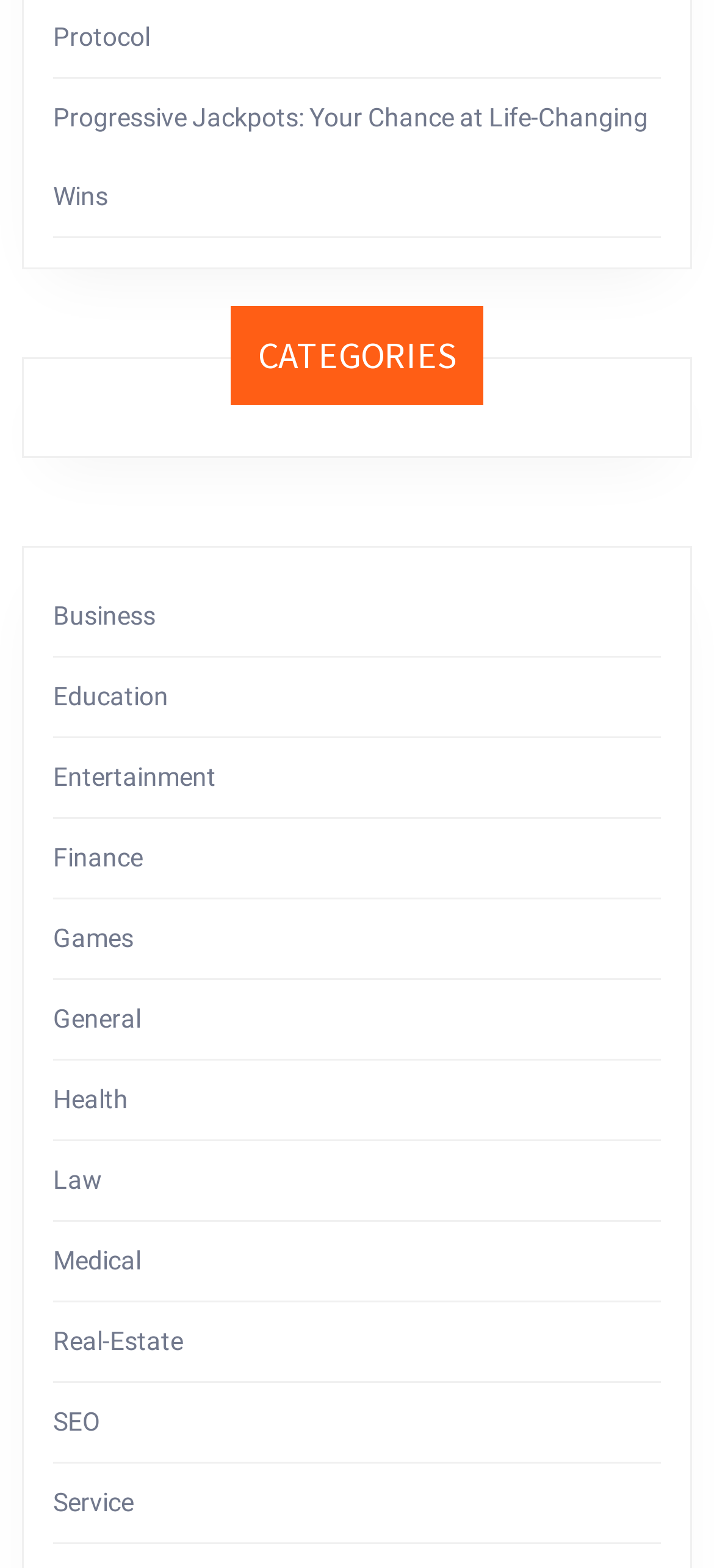Kindly determine the bounding box coordinates for the area that needs to be clicked to execute this instruction: "View Business category".

[0.074, 0.384, 0.218, 0.402]